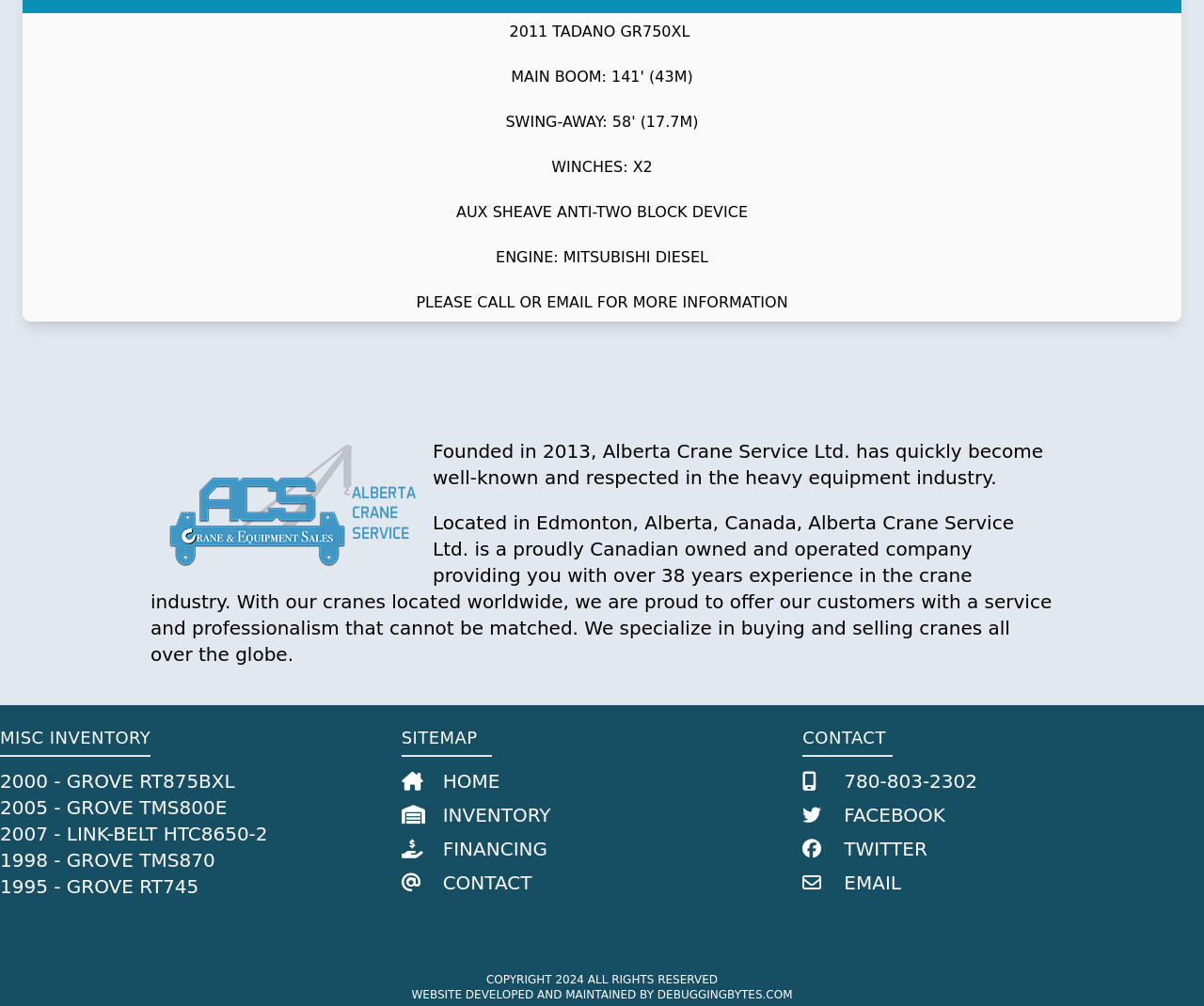Pinpoint the bounding box coordinates of the element that must be clicked to accomplish the following instruction: "Check MISC INVENTORY". The coordinates should be in the format of four float numbers between 0 and 1, i.e., [left, top, right, bottom].

[0.0, 0.721, 0.125, 0.752]